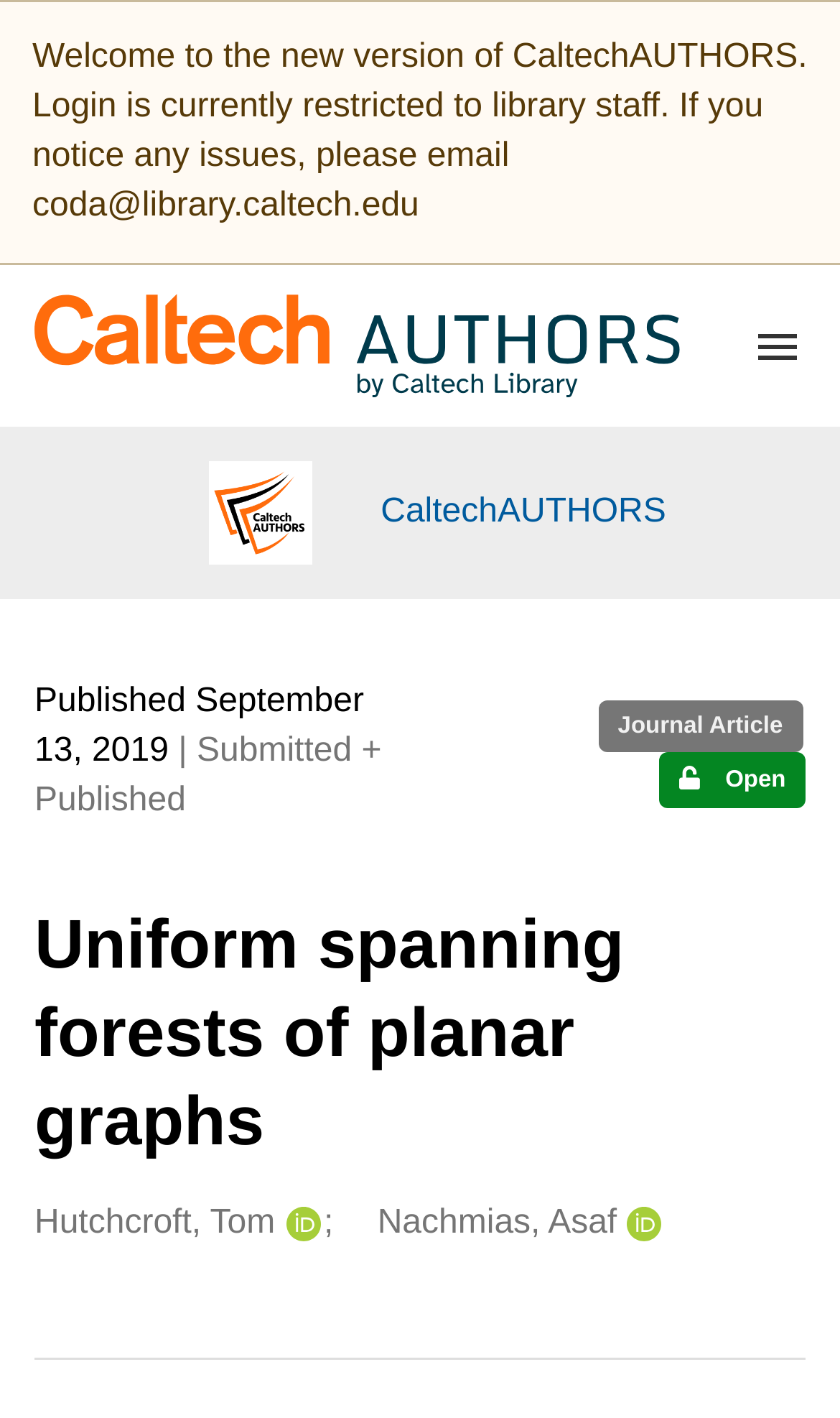Using the provided element description "Hutchcroft, Tom", determine the bounding box coordinates of the UI element.

[0.041, 0.847, 0.328, 0.882]